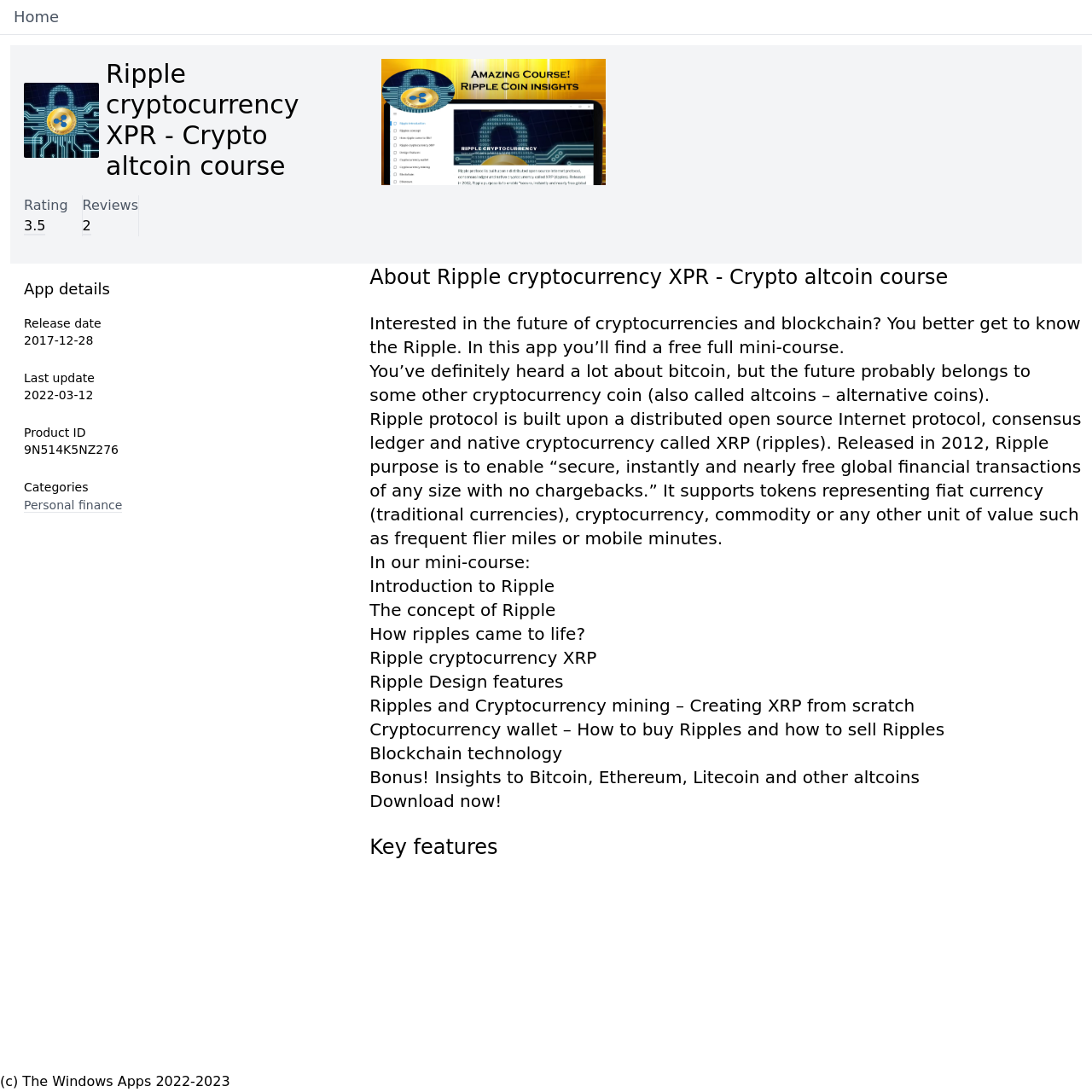Identify and provide the main heading of the webpage.

Ripple cryptocurrency XPR - Crypto altcoin course